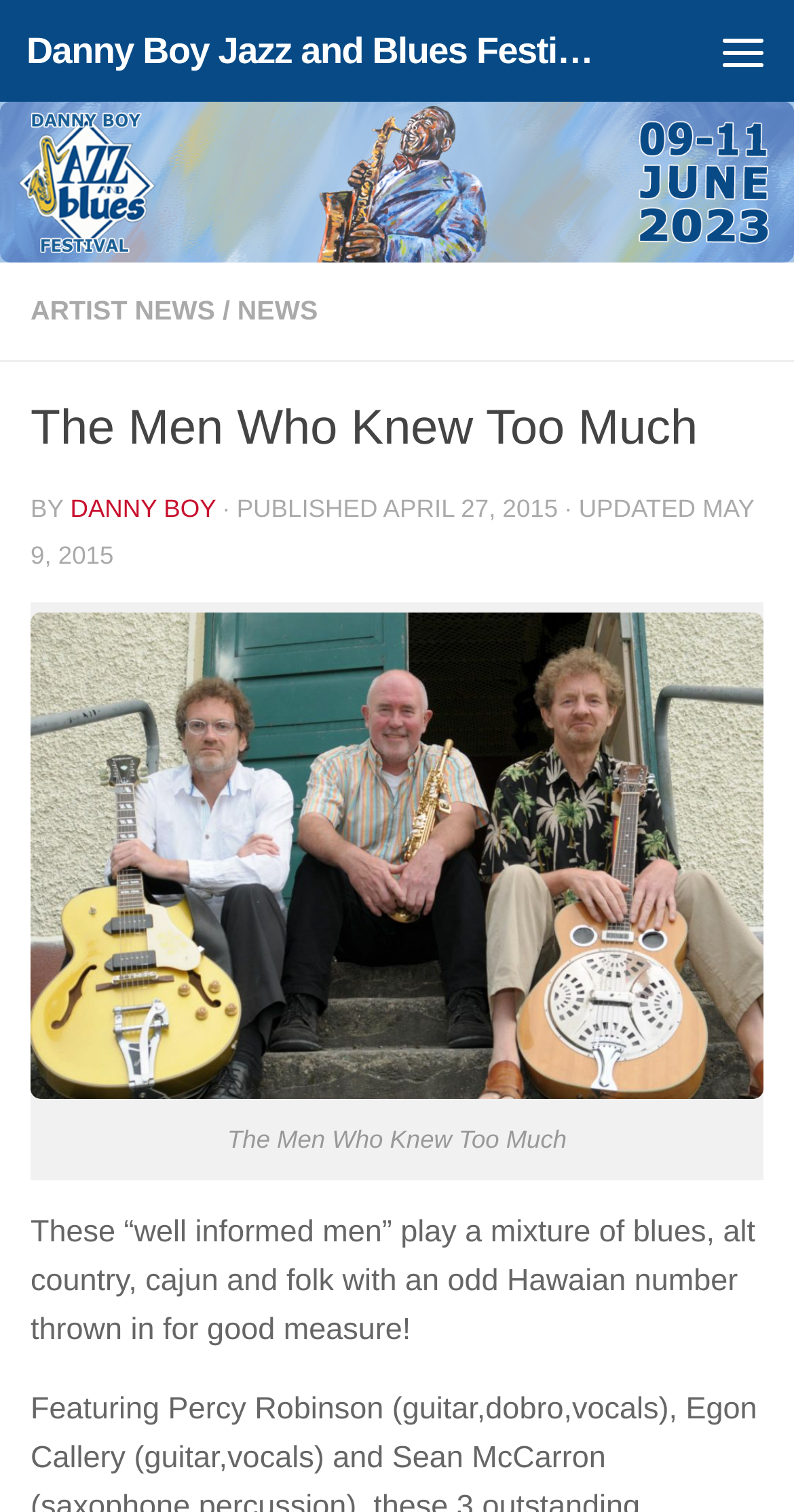Given the description of the UI element: "News", predict the bounding box coordinates in the form of [left, top, right, bottom], with each value being a float between 0 and 1.

[0.299, 0.195, 0.4, 0.216]